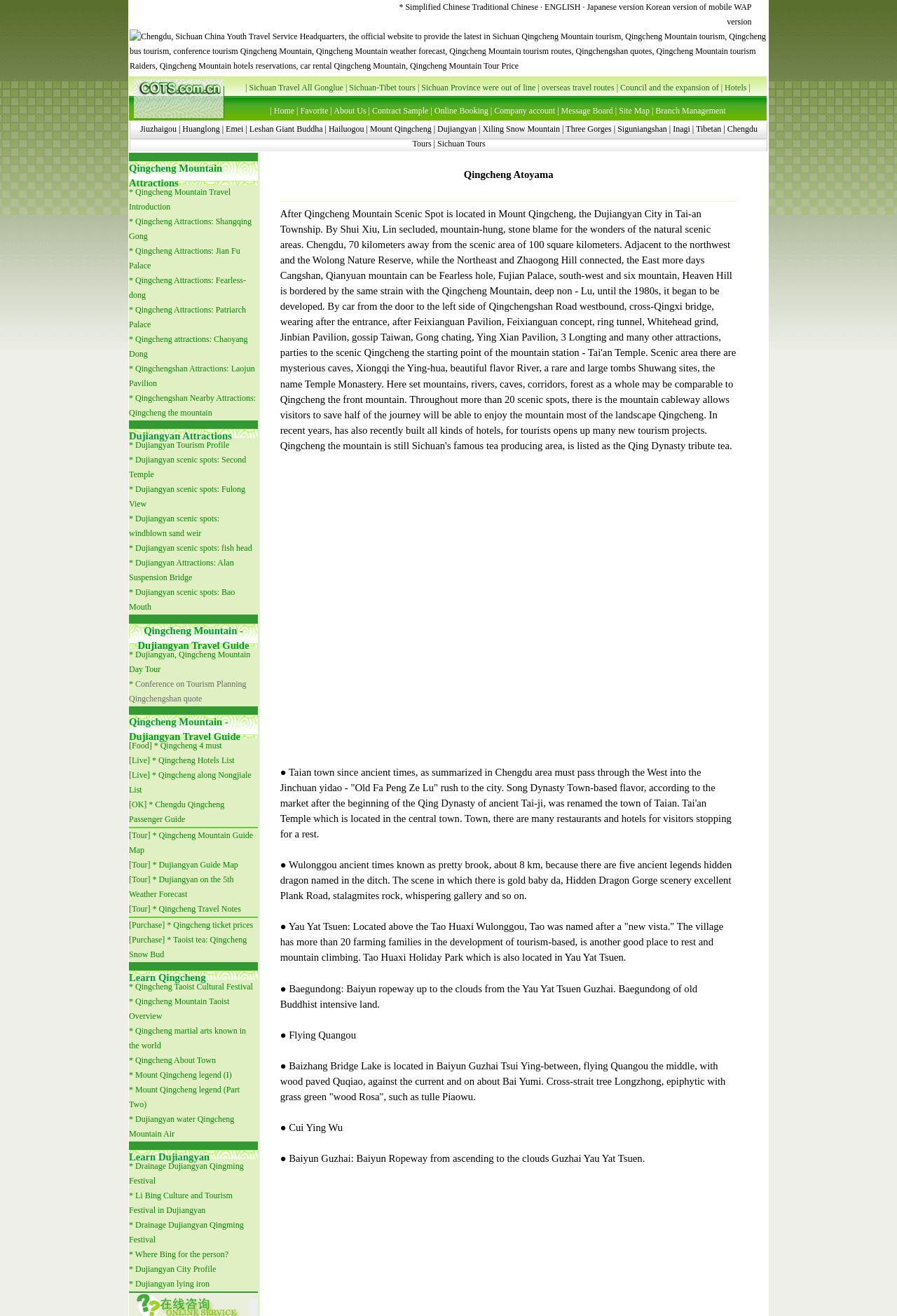What languages are supported on the website?
Refer to the image and give a detailed response to the question.

The website provides links to different language versions, including Simplified Chinese, Traditional Chinese, English, Japanese, and Korean, indicating that it supports multiple languages.